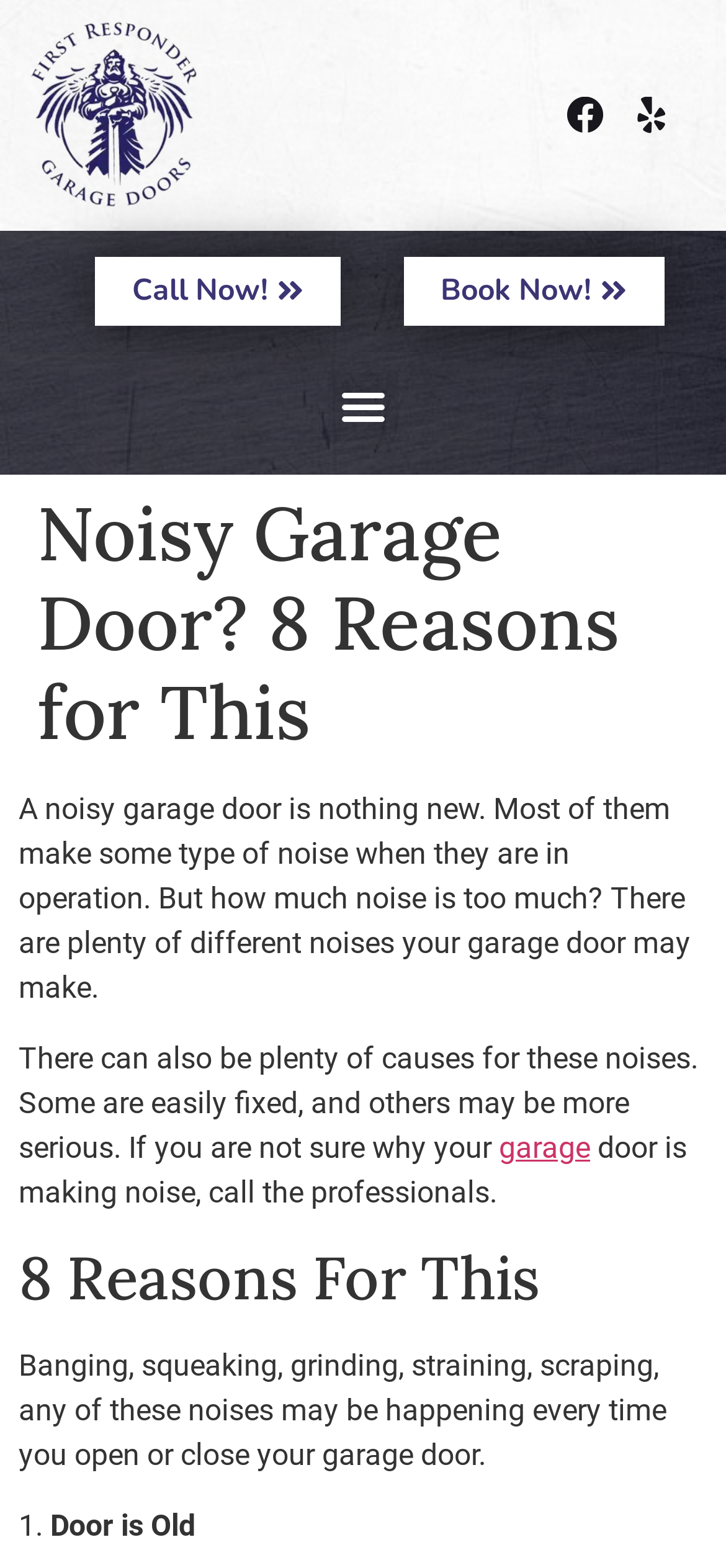What is the main topic of this webpage?
Please give a detailed and elaborate explanation in response to the question.

Based on the webpage content, it is clear that the main topic is about noisy garage doors, specifically discussing the reasons behind the noise and how to address it.